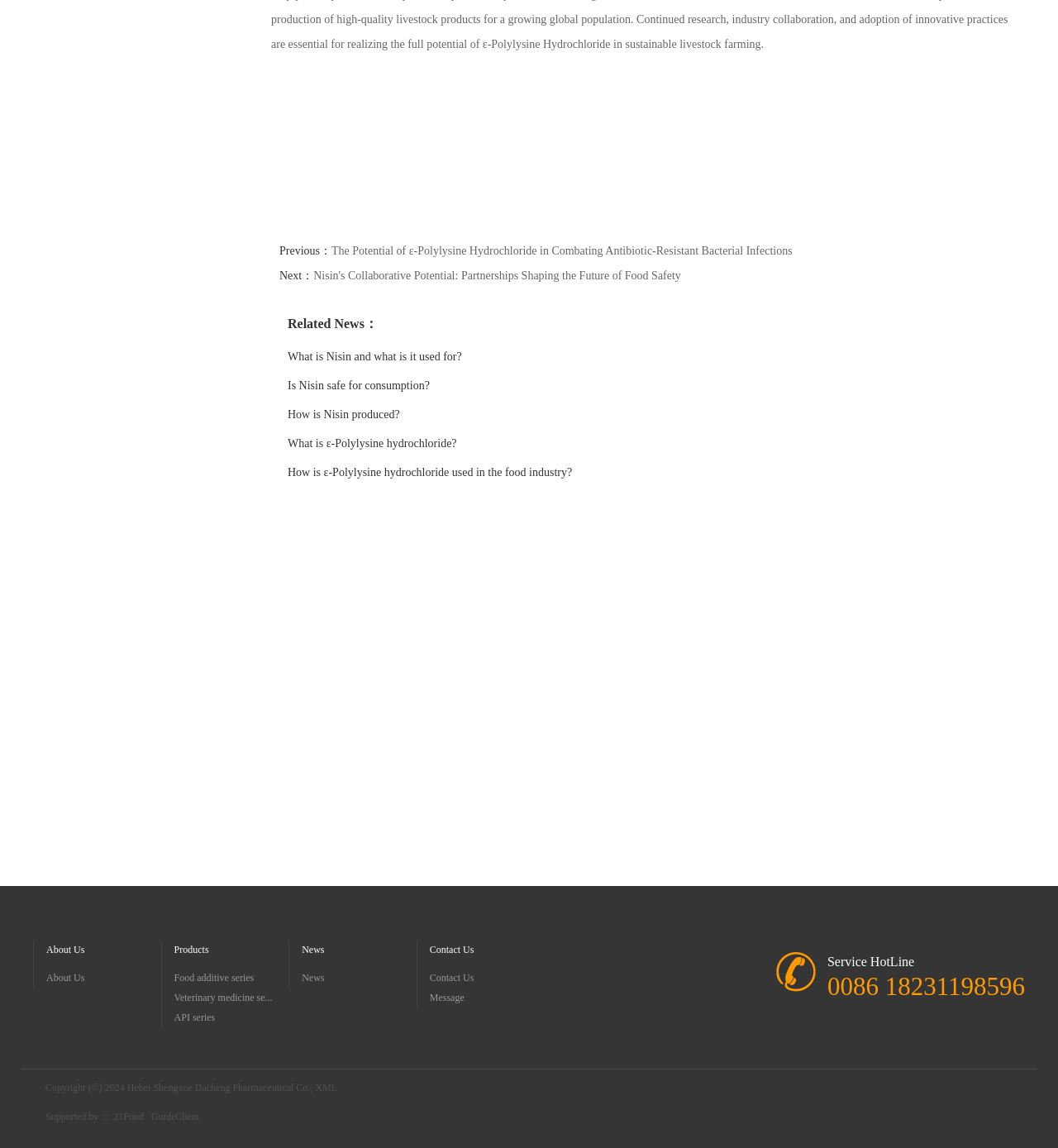Can you show the bounding box coordinates of the region to click on to complete the task described in the instruction: "Read about Nisin's collaborative potential"?

[0.296, 0.234, 0.644, 0.245]